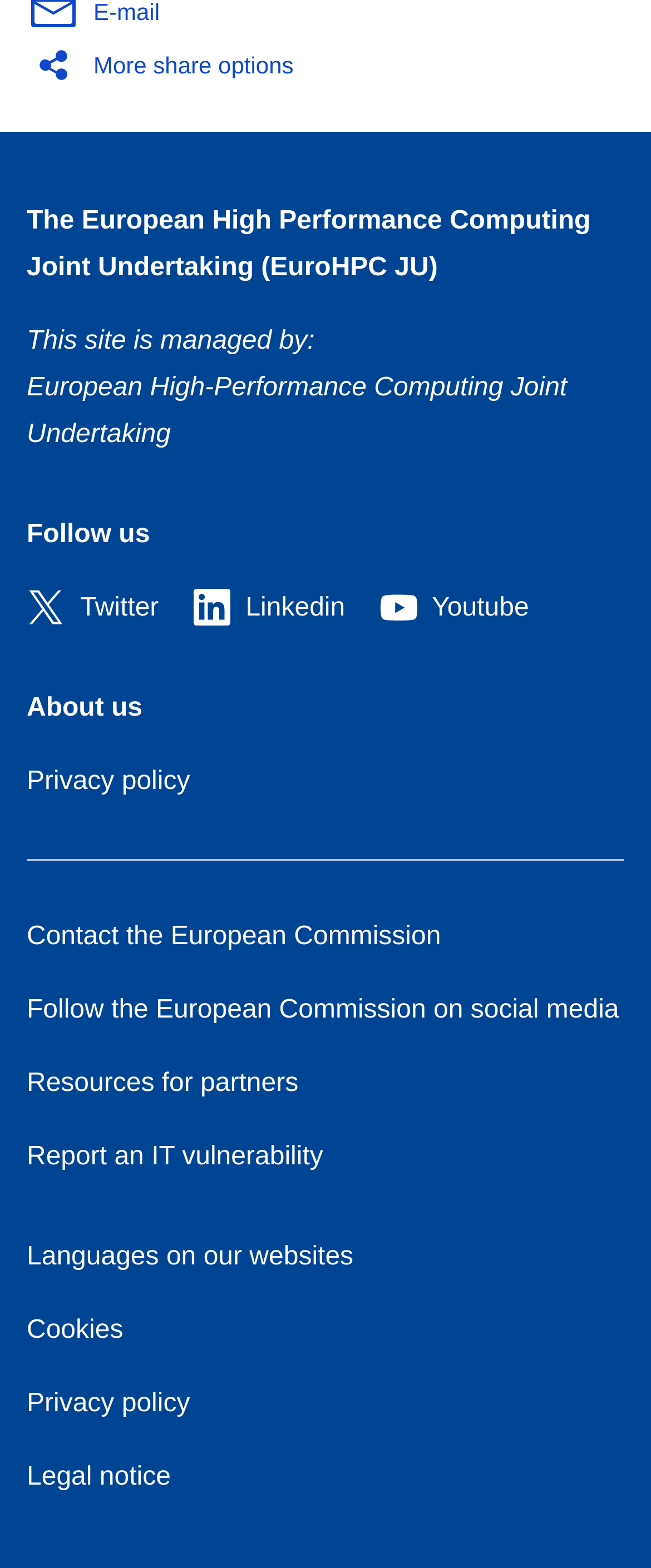Locate the bounding box coordinates of the area where you should click to accomplish the instruction: "Contact the European Commission".

[0.041, 0.588, 0.677, 0.606]